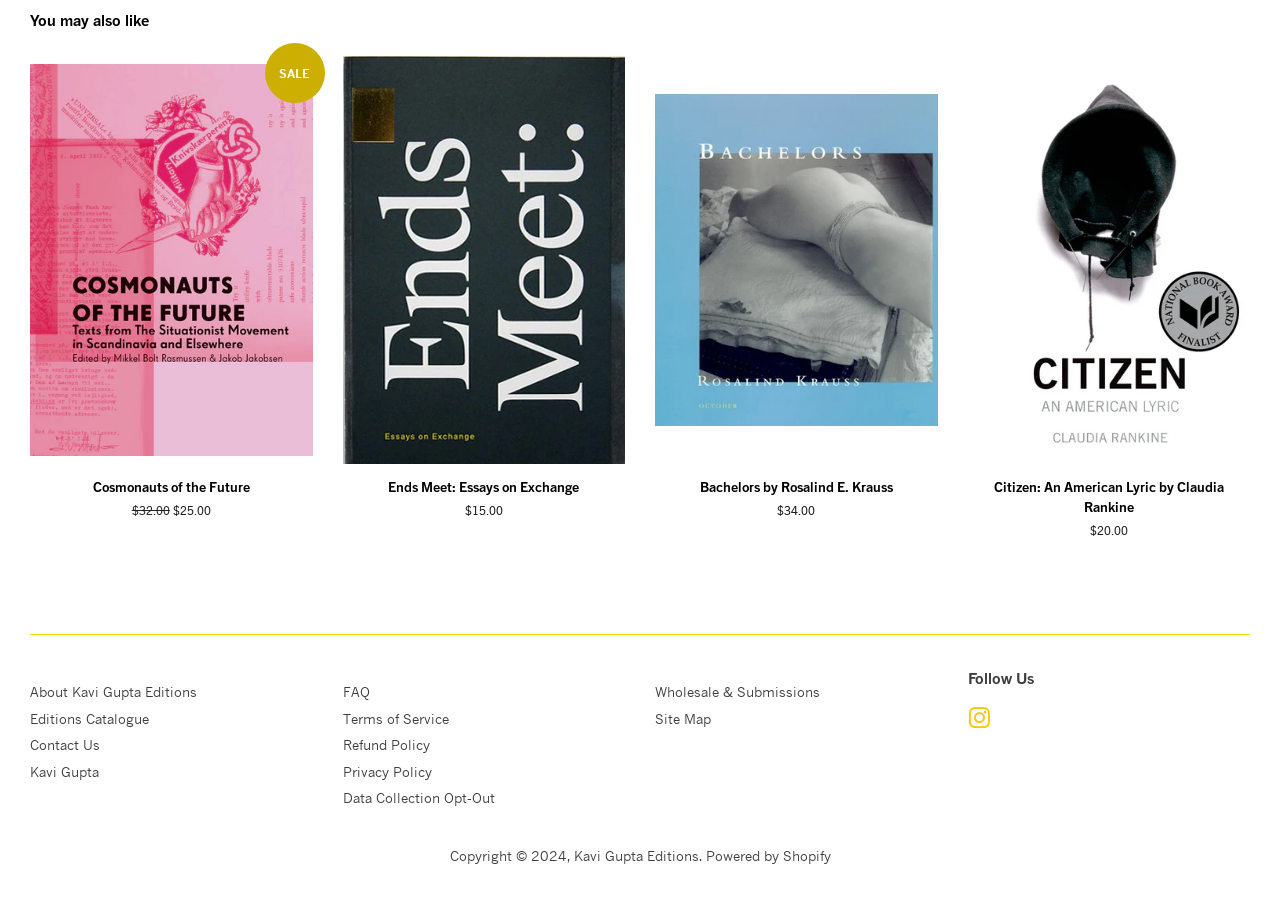What is the price of the book 'Cosmonauts of the Future'?
Give a one-word or short phrase answer based on the image.

$25.00